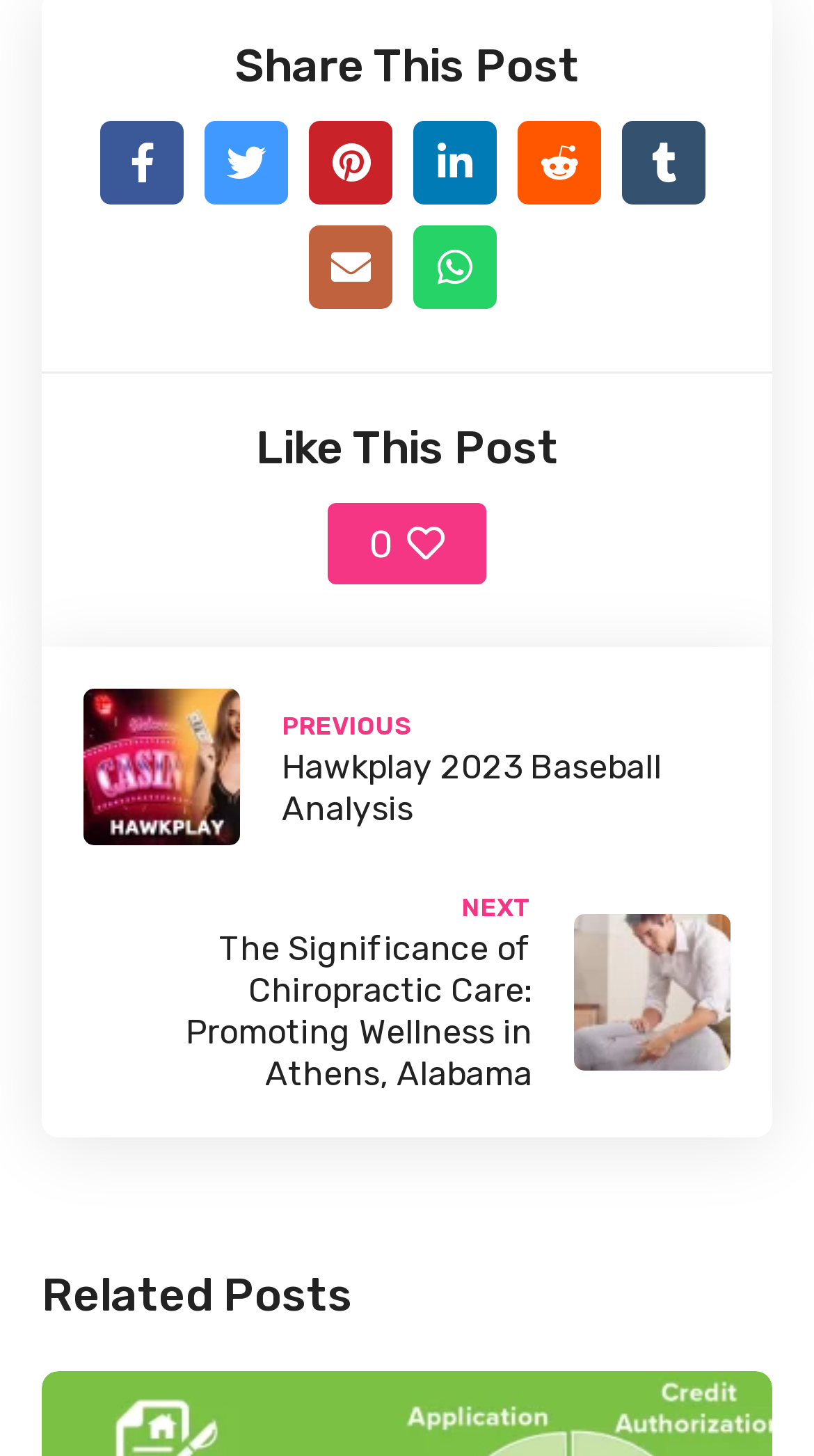Using details from the image, please answer the following question comprehensively:
What is the purpose of the icons above 'Share This Post'?

The icons above 'Share This Post' are social media icons, which suggest that the purpose of these icons is to allow users to share the post on various social media platforms.